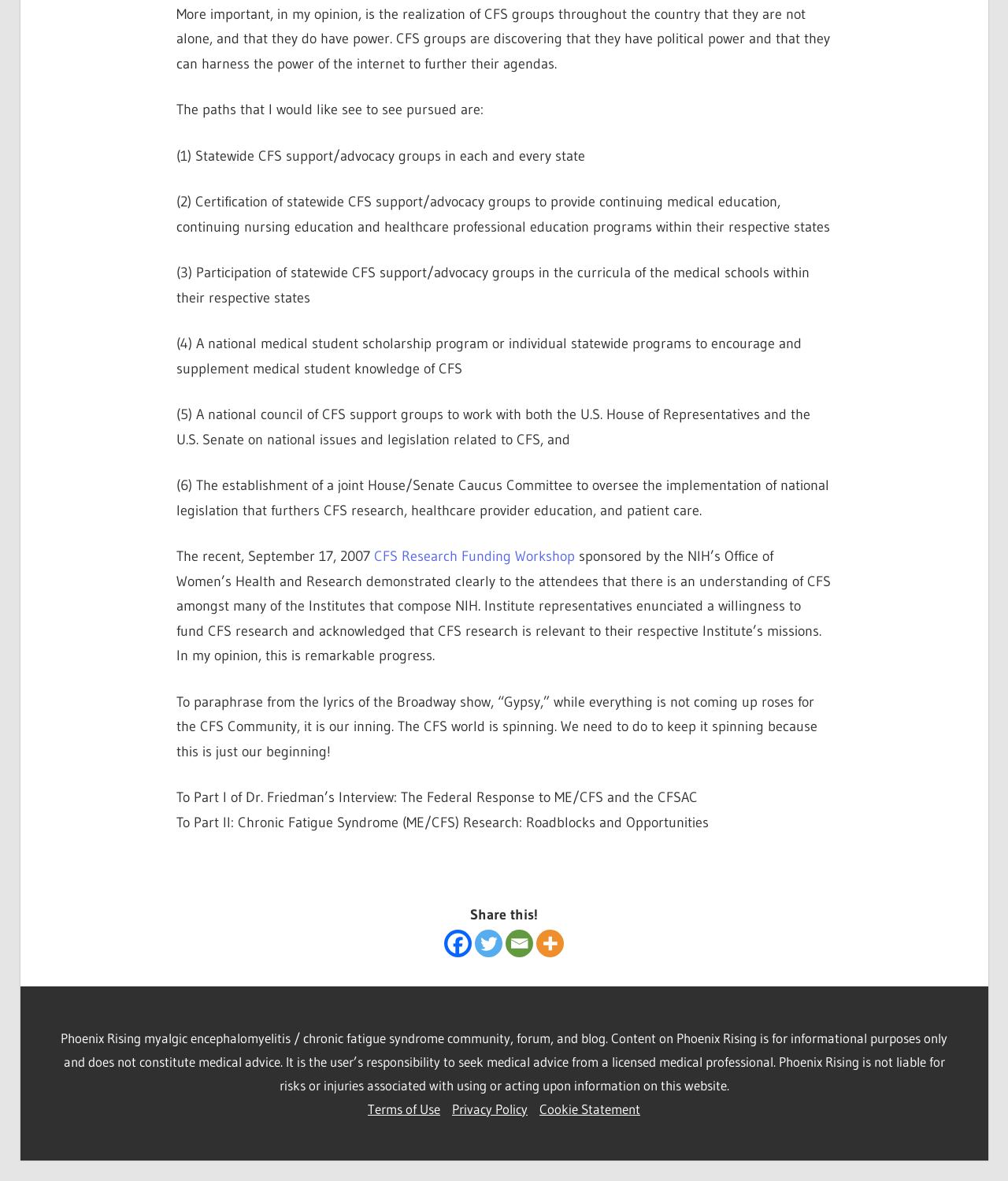Identify the bounding box coordinates of the area that should be clicked in order to complete the given instruction: "Click the 'CFS Research Funding Workshop' link". The bounding box coordinates should be four float numbers between 0 and 1, i.e., [left, top, right, bottom].

[0.371, 0.464, 0.57, 0.479]